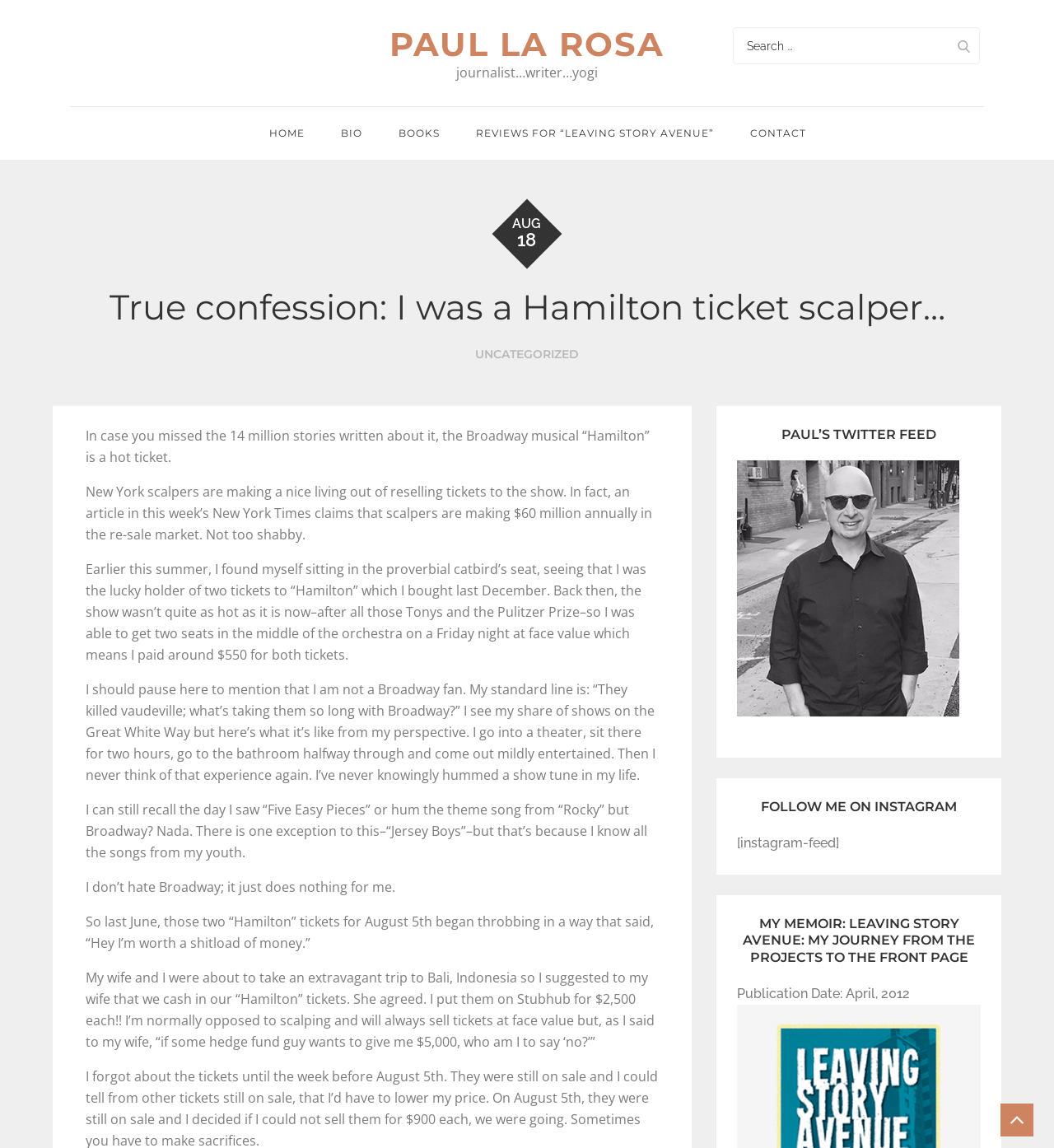Show me the bounding box coordinates of the clickable region to achieve the task as per the instruction: "Read the 'True confession: I was a Hamilton ticket scalper…' article".

[0.05, 0.249, 0.95, 0.288]